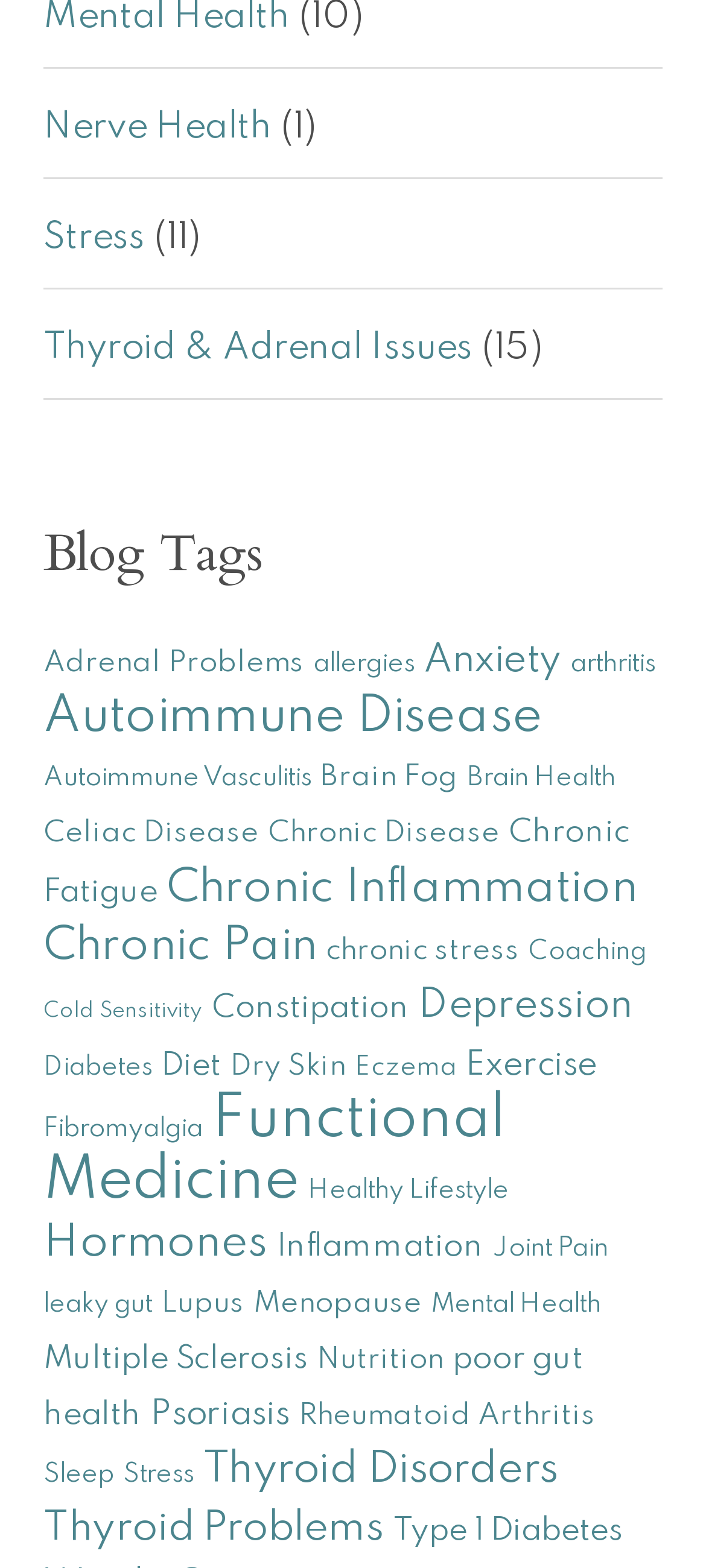What is the position of 'Thyroid Disorders' relative to 'Thyroid Problems'?
Please elaborate on the answer to the question with detailed information.

I compared the y1, y2 coordinates of the links 'Thyroid Disorders' and 'Thyroid Problems' and found that 'Thyroid Disorders' has a smaller y1 value, which means it appears above 'Thyroid Problems' on the webpage.